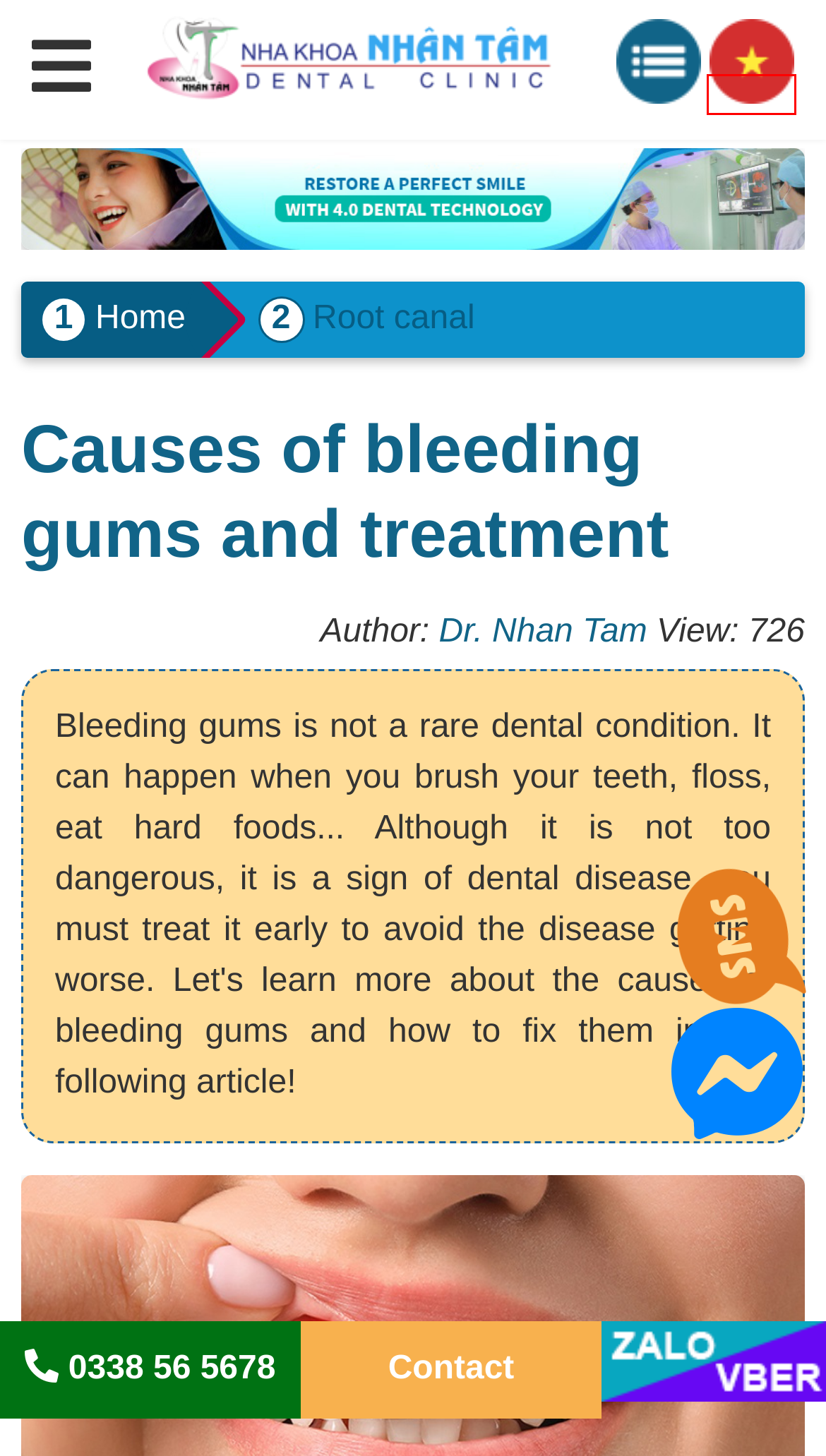Examine the screenshot of a webpage featuring a red bounding box and identify the best matching webpage description for the new page that results from clicking the element within the box. Here are the options:
A. Nhan Tam Dental Clinic Facilities
B. Customer feedback when treated at Nhan Tam dental
C. Team of doctors Nhan Tam dental
D. Contact, make an appointment, consult | Nhan Tam dental
E. Invisalign - The latest orthodontic technology
F. Nha Khoa Nhân Tâm - Phòng Khám Nha Khoa Uy Tín Nhất Việt Nam
G. Nhan Tam Dental – Implant and cosmetic dentistry
H. Zalo - Nhắn Gửi Yêu Thương (Nhắn tin thoại - Trò chuyện nhóm ...)

F